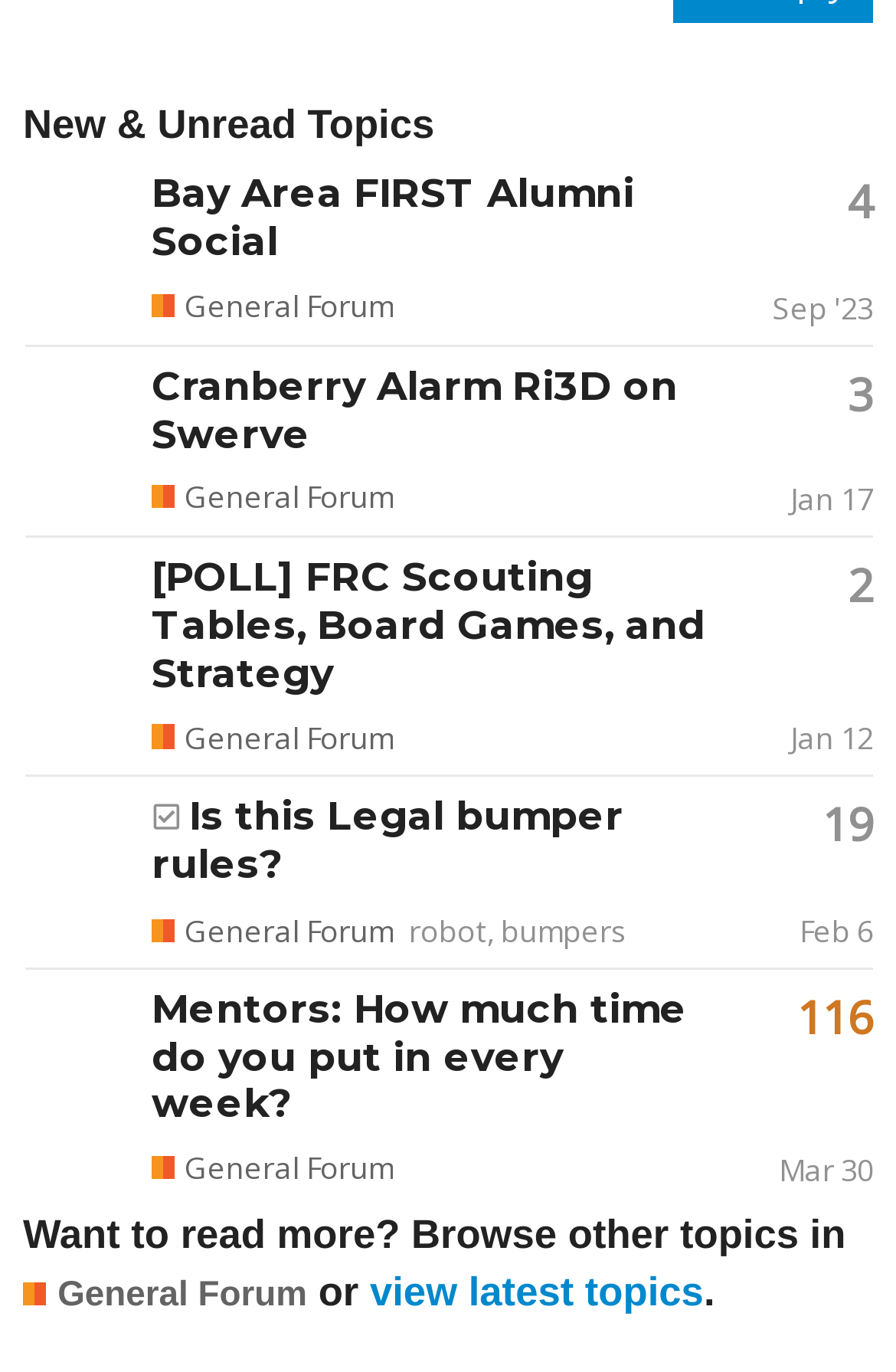What is the profile name of the latest poster of the second topic?
Please respond to the question with a detailed and informative answer.

The profile name of the latest poster of the second topic can be found in the second gridcell of the table, which is 'BTYWAR's profile, latest poster'. This is indicated by the link element with the text 'BTYWAR's profile, latest poster'.